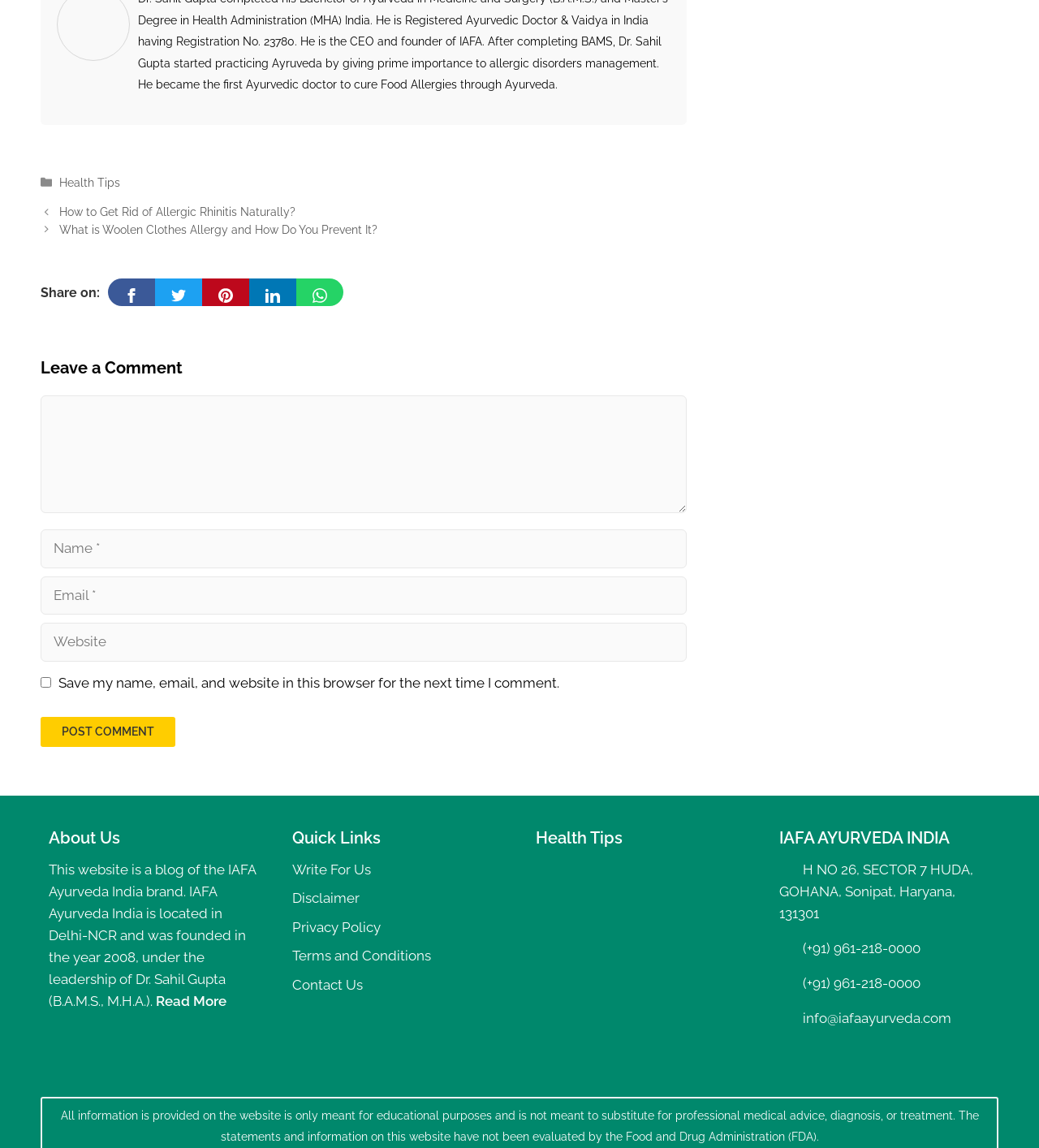Carefully examine the image and provide an in-depth answer to the question: Can I write for this website?

The website has a 'Write For Us' link in the 'Quick Links' section, indicating that it accepts contributions from writers.